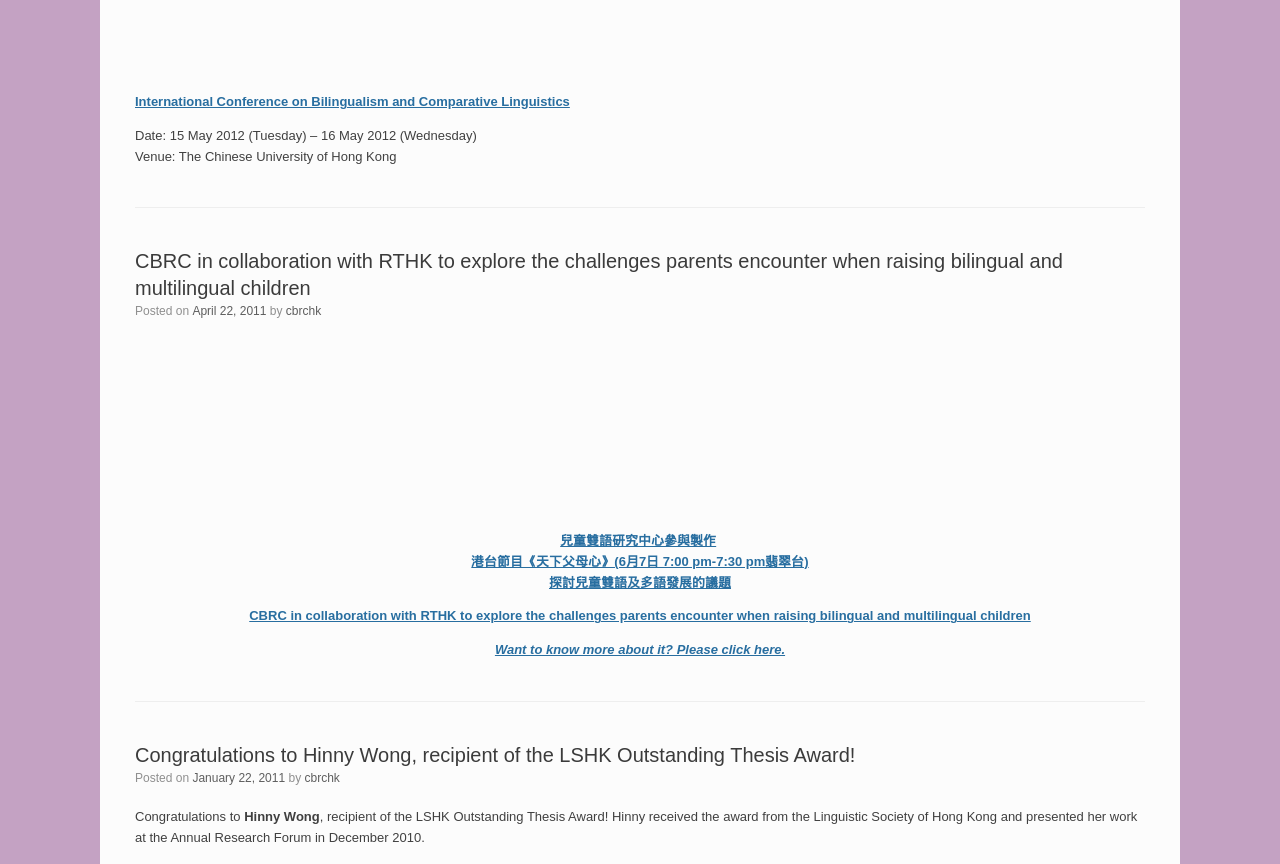Determine the coordinates of the bounding box for the clickable area needed to execute this instruction: "Check the date of the event".

[0.105, 0.148, 0.372, 0.165]